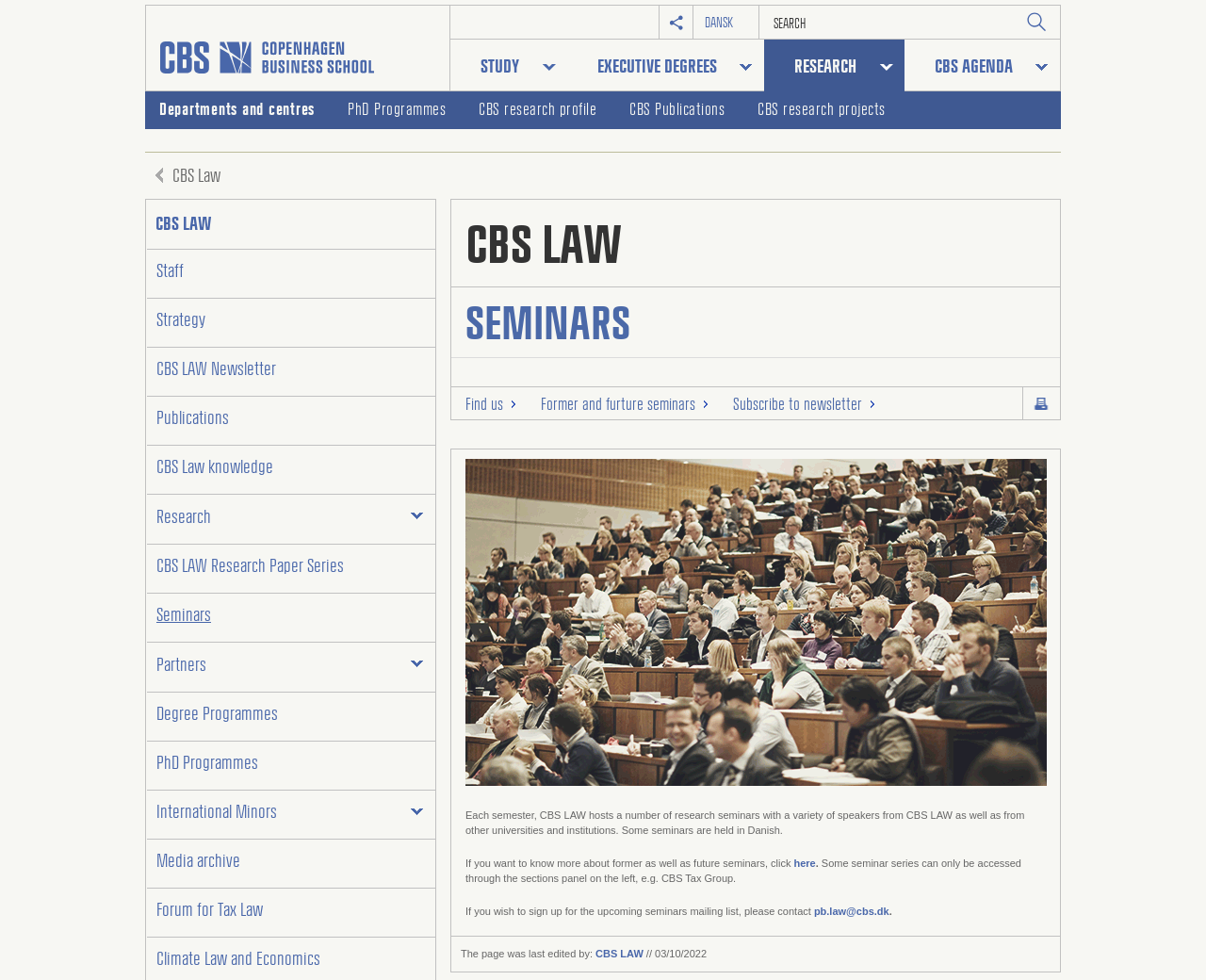Give a detailed account of the webpage, highlighting key information.

The webpage is about the seminars hosted by CBS LAW at Copenhagen Business School. At the top, there is a navigation menu with links to "CBS", "Social", "DANSK", and a search bar. Below the navigation menu, there are links to different sections of the website, including "STUDY", "EXECUTIVE DEGREES", "RESEARCH", and "CBS AGENDA". 

On the left side of the page, there is a sidebar menu with links to various departments and centers, including "Departments and centres", "PhD Programmes", "CBS research profile", and "CBS Publications". There is also a link to "CBS Law" and a "Skip sidebar menu" option.

The main content of the page is divided into two sections. The top section has a heading "CBS LAW" and links to various pages, including "Staff", "Strategy", "CBS LAW Newsletter", and "Publications". The second section has a heading "SEMINARS" and provides information about the research seminars hosted by CBS LAW. There are links to "Find us", "Former and future seminars", and "Subscribe to newsletter". 

The main text describes the seminars, stating that CBS LAW hosts research seminars with speakers from CBS LAW and other universities and institutions. Some seminars are held in Danish. There is also information about accessing seminar series through the sections panel on the left and signing up for the upcoming seminars mailing list. 

At the bottom of the page, there is a footer section with a "Print this page" button and a note about the page being last edited by CBS LAW on 03/10/2022.